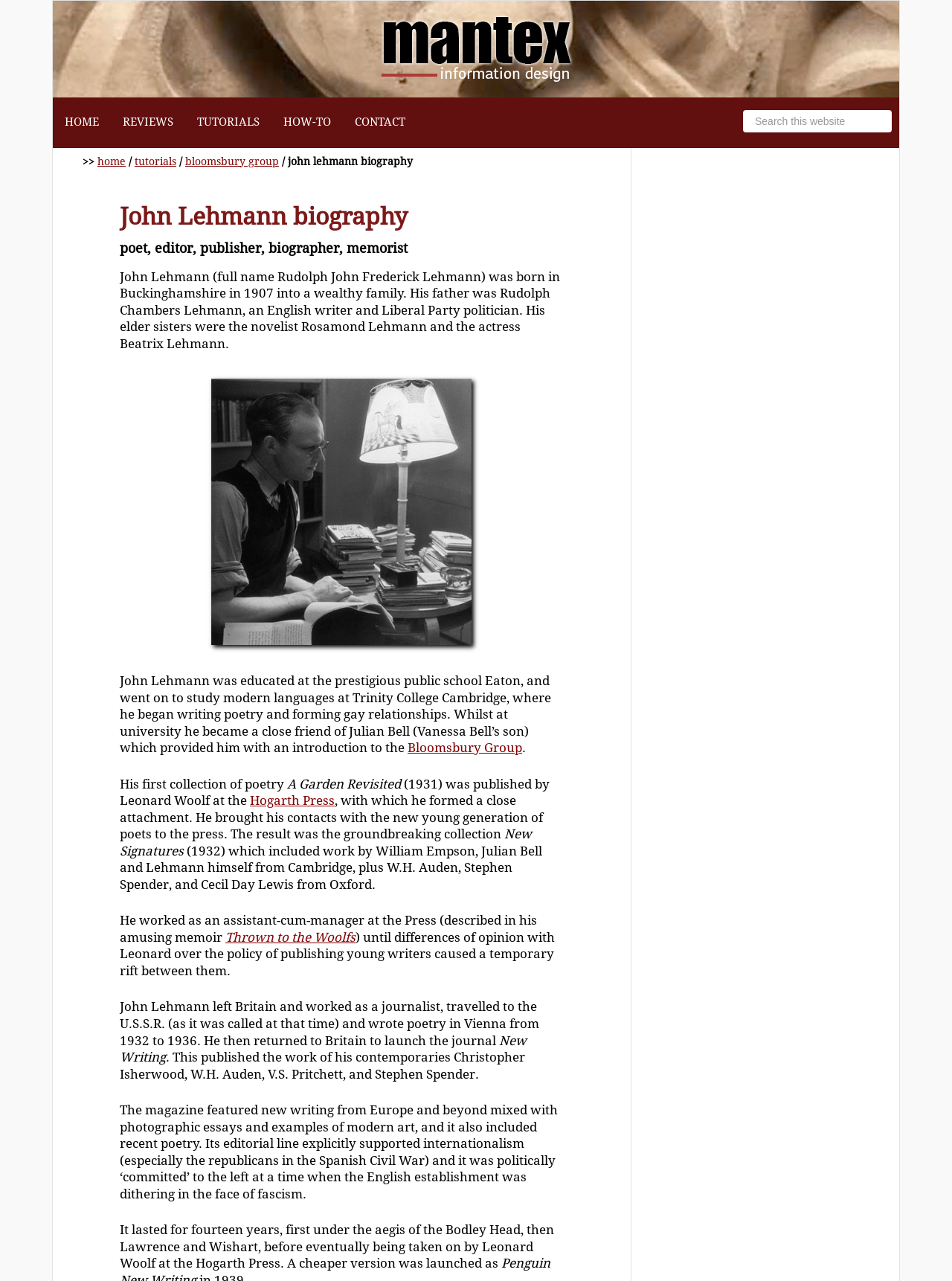Who published John Lehmann's first collection of poetry?
Please describe in detail the information shown in the image to answer the question.

The webpage states that John Lehmann's first collection of poetry was published by Leonard Woolf at the Hogarth Press, which is mentioned in the third paragraph of the biography.